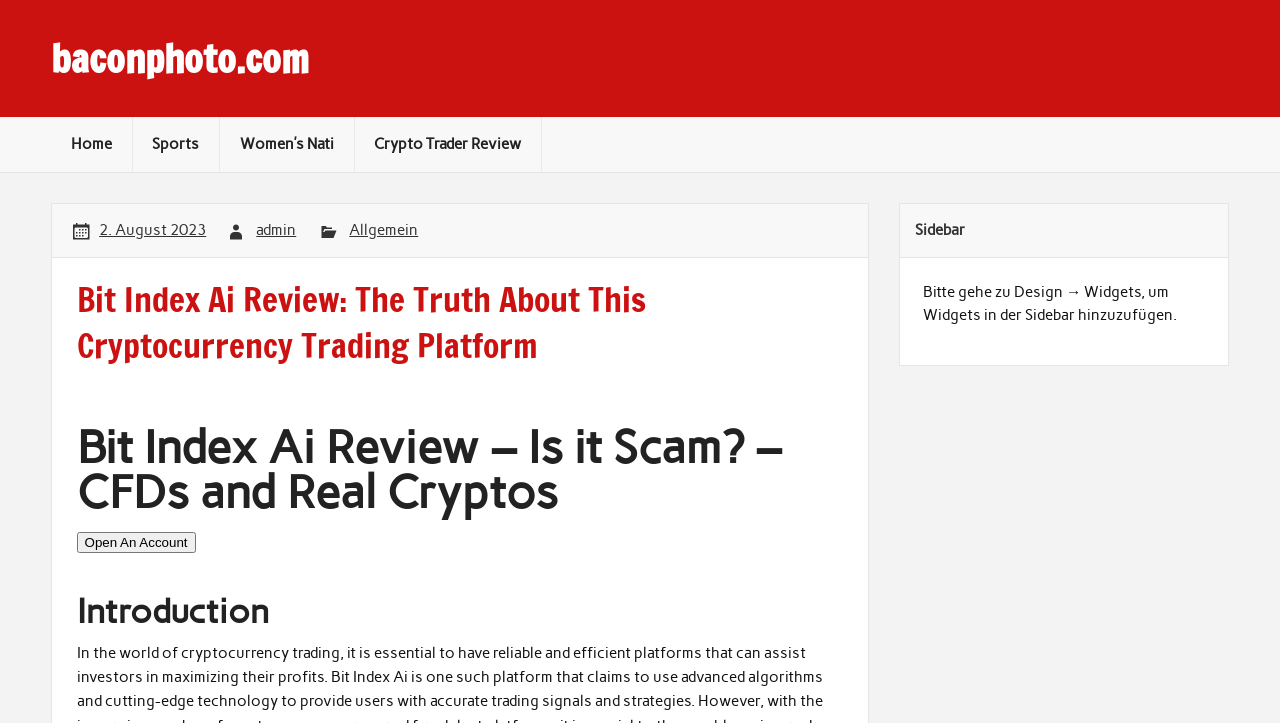Can you find the bounding box coordinates for the element that needs to be clicked to execute this instruction: "Open an account by clicking the button"? The coordinates should be given as four float numbers between 0 and 1, i.e., [left, top, right, bottom].

[0.06, 0.735, 0.153, 0.764]